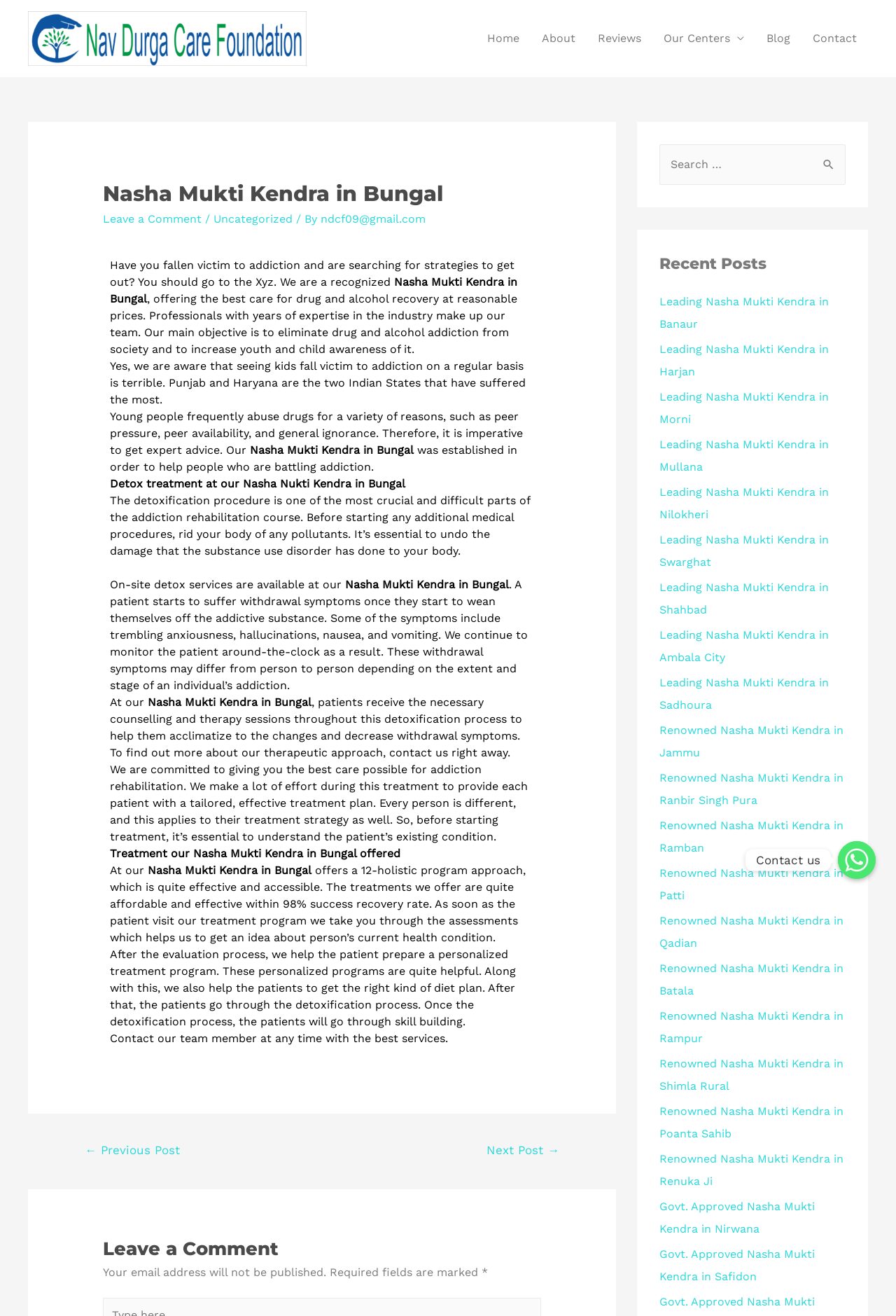Respond to the following question with a brief word or phrase:
What is the main objective of the Nasha Mukti Kendra?

To eliminate drug and alcohol addiction